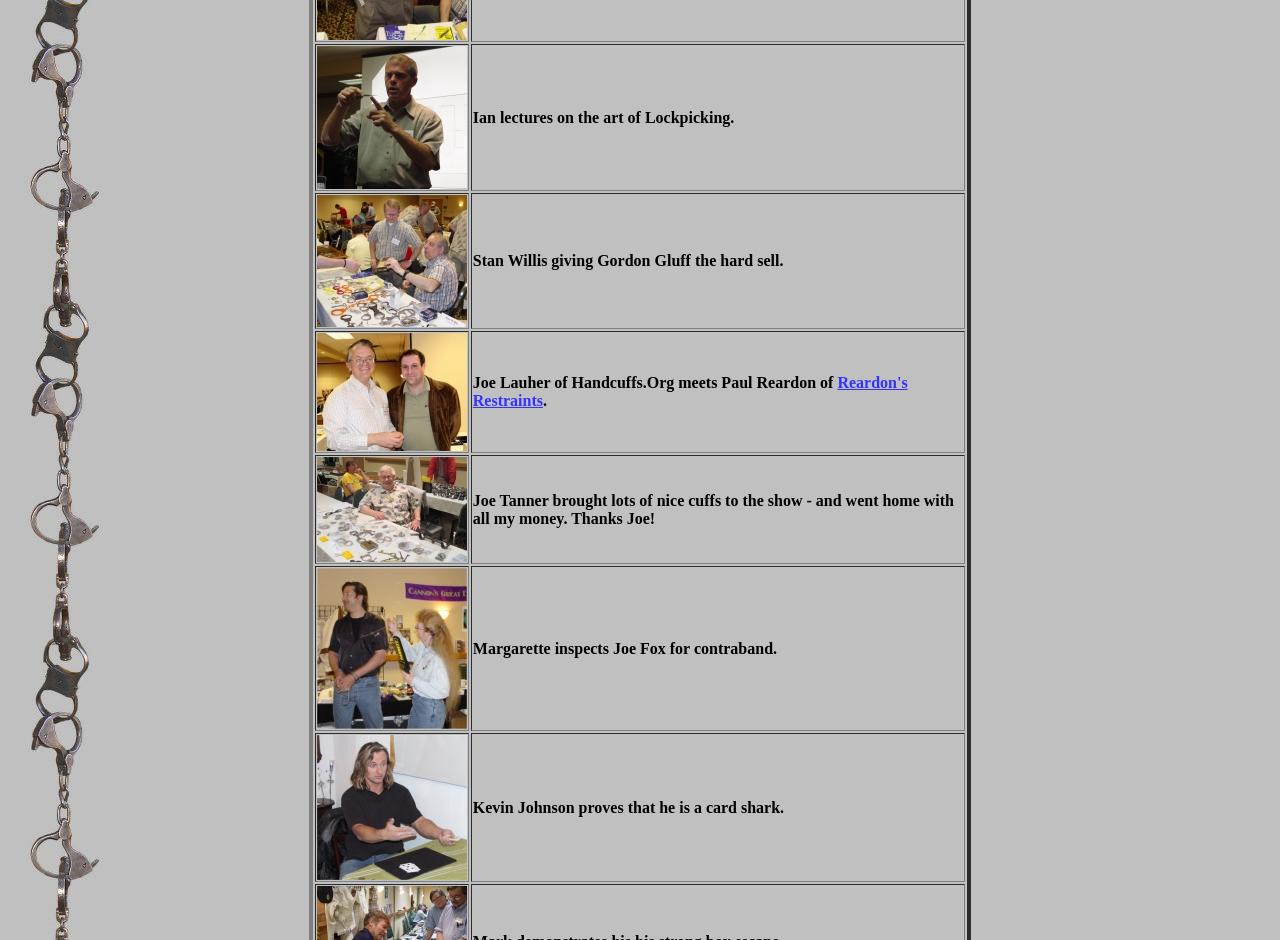Provide a brief response to the question using a single word or phrase: 
How many rows are there in the grid?

5